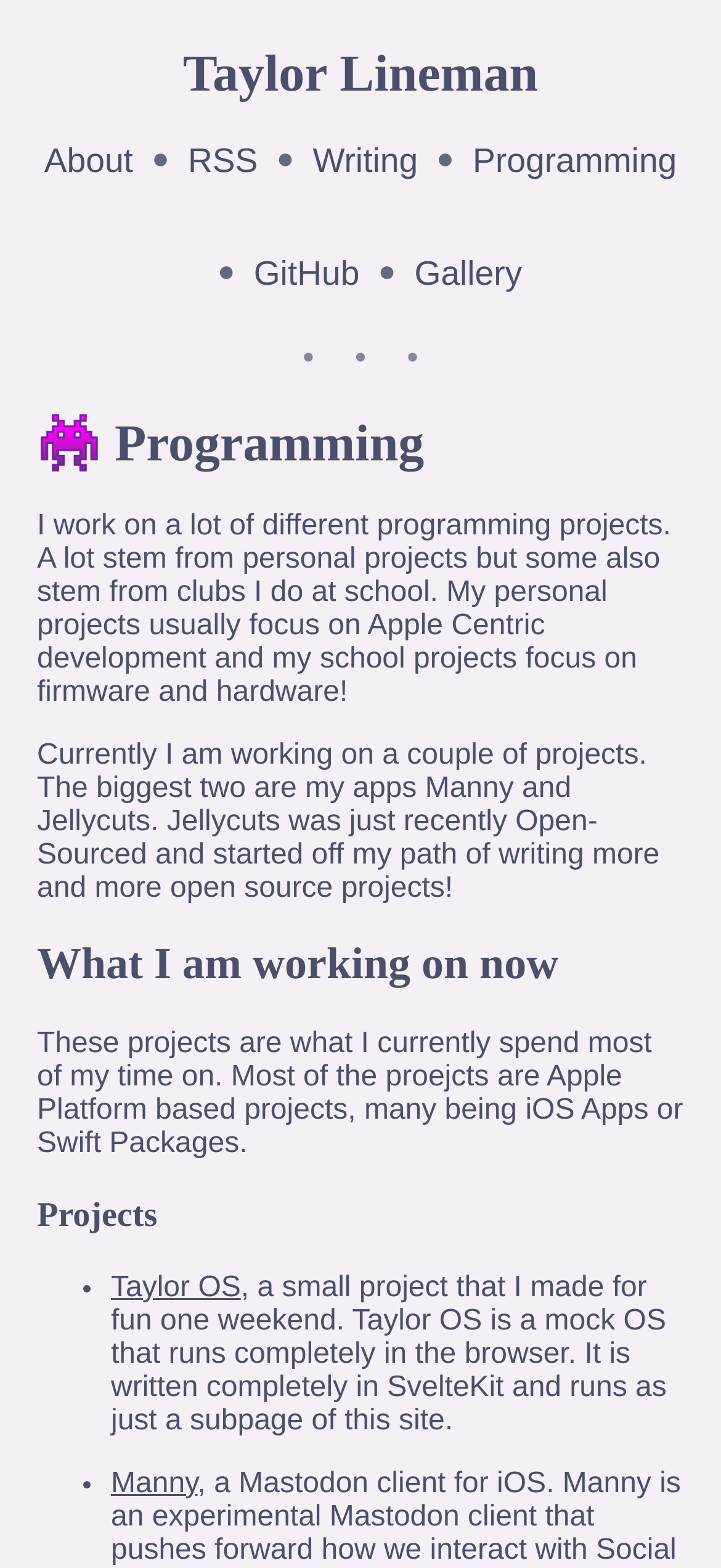Identify the bounding box coordinates of the region I need to click to complete this instruction: "Click on Home".

None